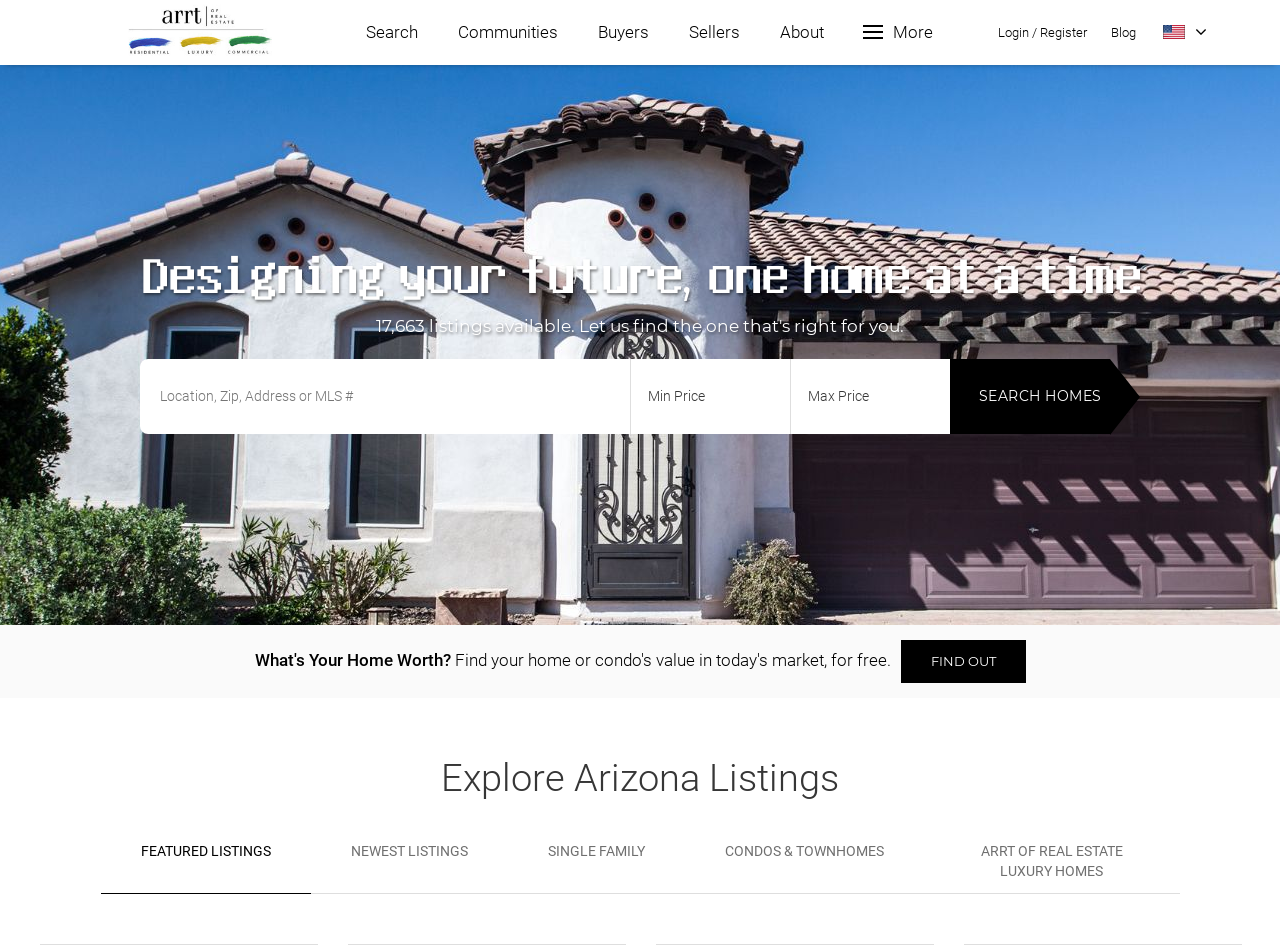Using the element description Search, predict the bounding box coordinates for the UI element. Provide the coordinates in (top-left x, top-left y, bottom-right x, bottom-right y) format with values ranging from 0 to 1.

[0.27, 0.0, 0.342, 0.069]